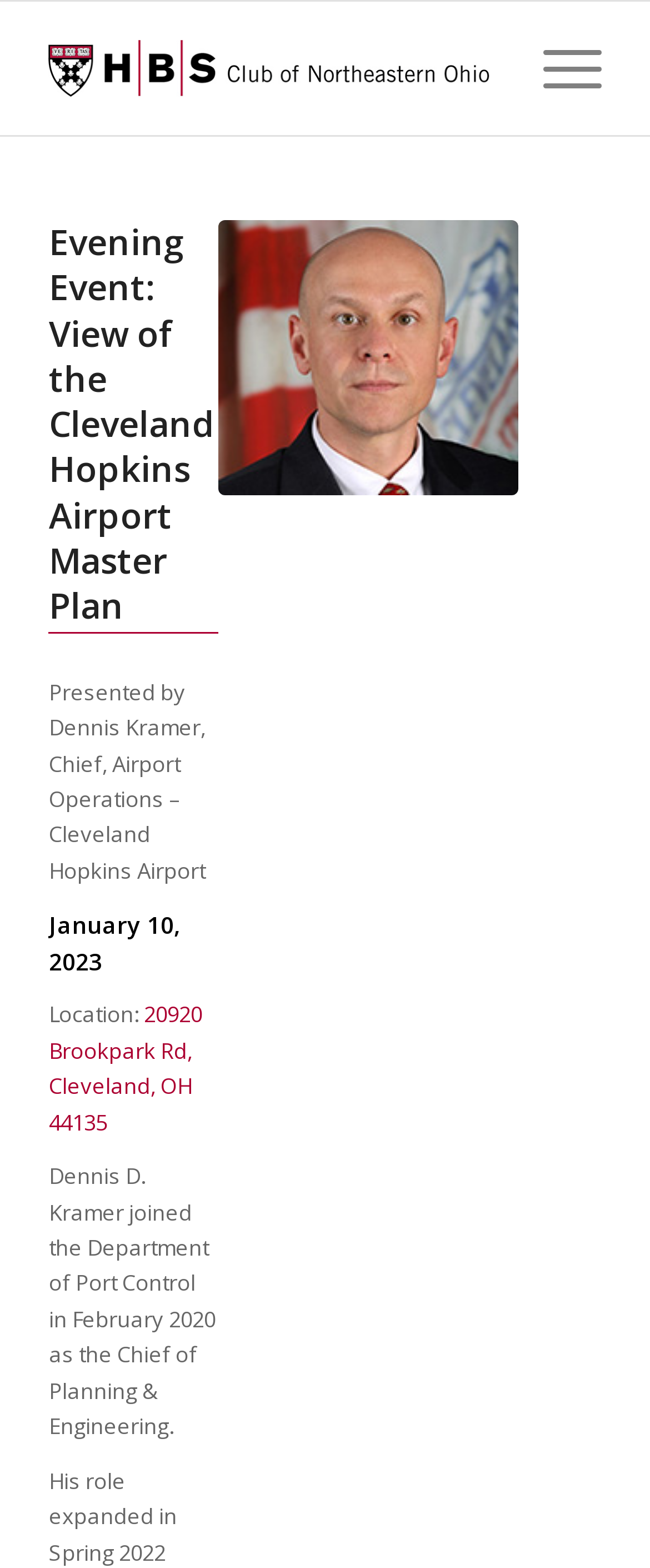Provide a thorough description of the webpage you see.

The webpage appears to be an event page for the Harvard Business School Club of Northeastern Ohio. At the top left, there is a logo image of the club, accompanied by a "Print" link. On the top right, there is a "Menu" dropdown button.

Below the top section, there is a prominent heading that reads "Evening Event: View of the Cleveland Hopkins Airport Master Plan". This is followed by a brief description of the event, including the presenter's name, Dennis Kramer, who is the Chief of Airport Operations at Cleveland Hopkins Airport, and the date of the event, January 10, 2023.

Further down, there is a section that provides the location of the event, which is 20920 Brookpark Rd, Cleveland, OH 44135, and this is presented as a clickable link. Below this, there is a brief biography of Dennis D. Kramer, mentioning his role as the Chief of Planning & Engineering at the Department of Port Control.

Overall, the webpage is focused on providing details about a specific event, with a clear structure and organization of the content.